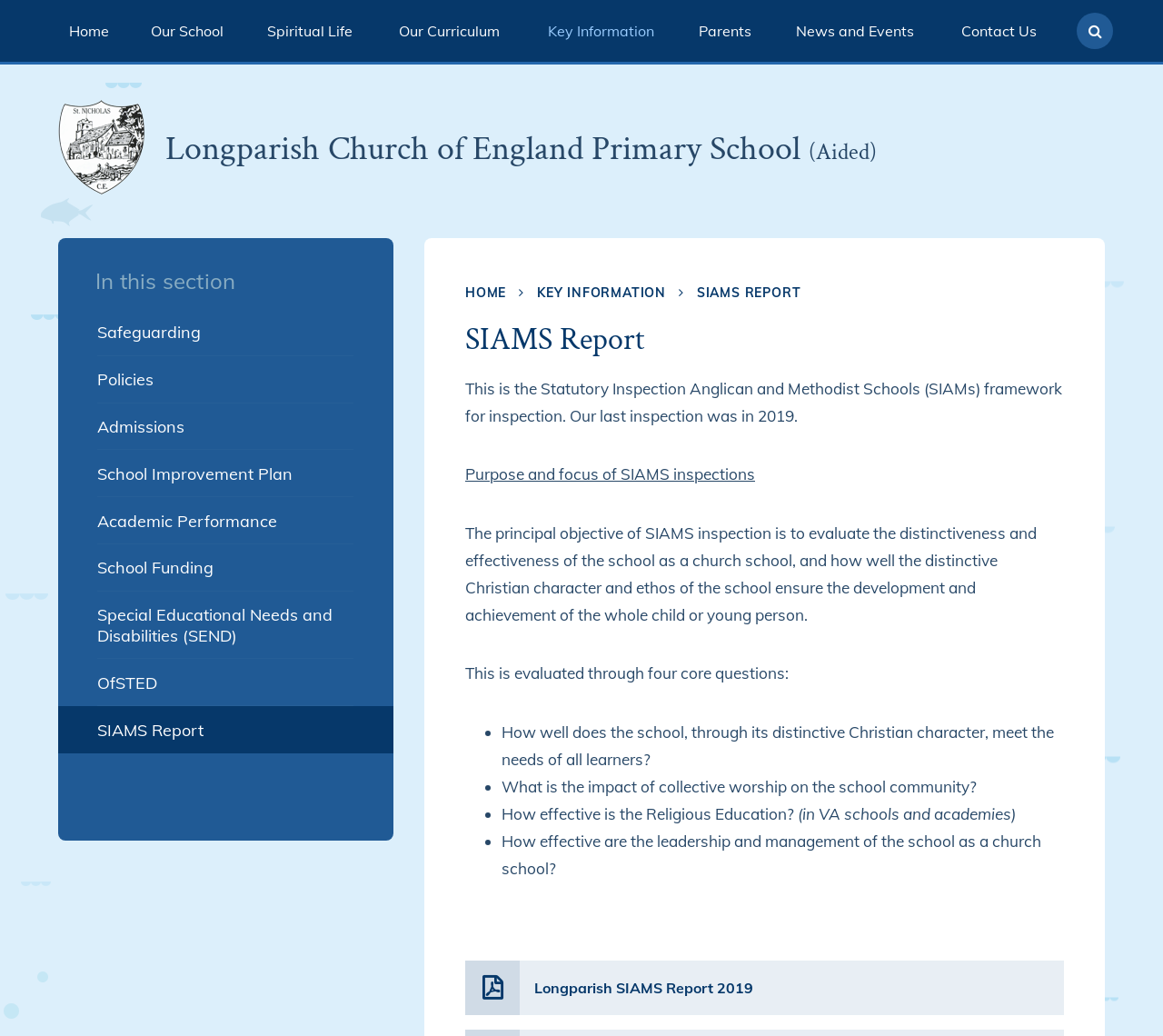Can you provide the bounding box coordinates for the element that should be clicked to implement the instruction: "Click the 'Contact Us' link"?

[0.808, 0.0, 0.91, 0.06]